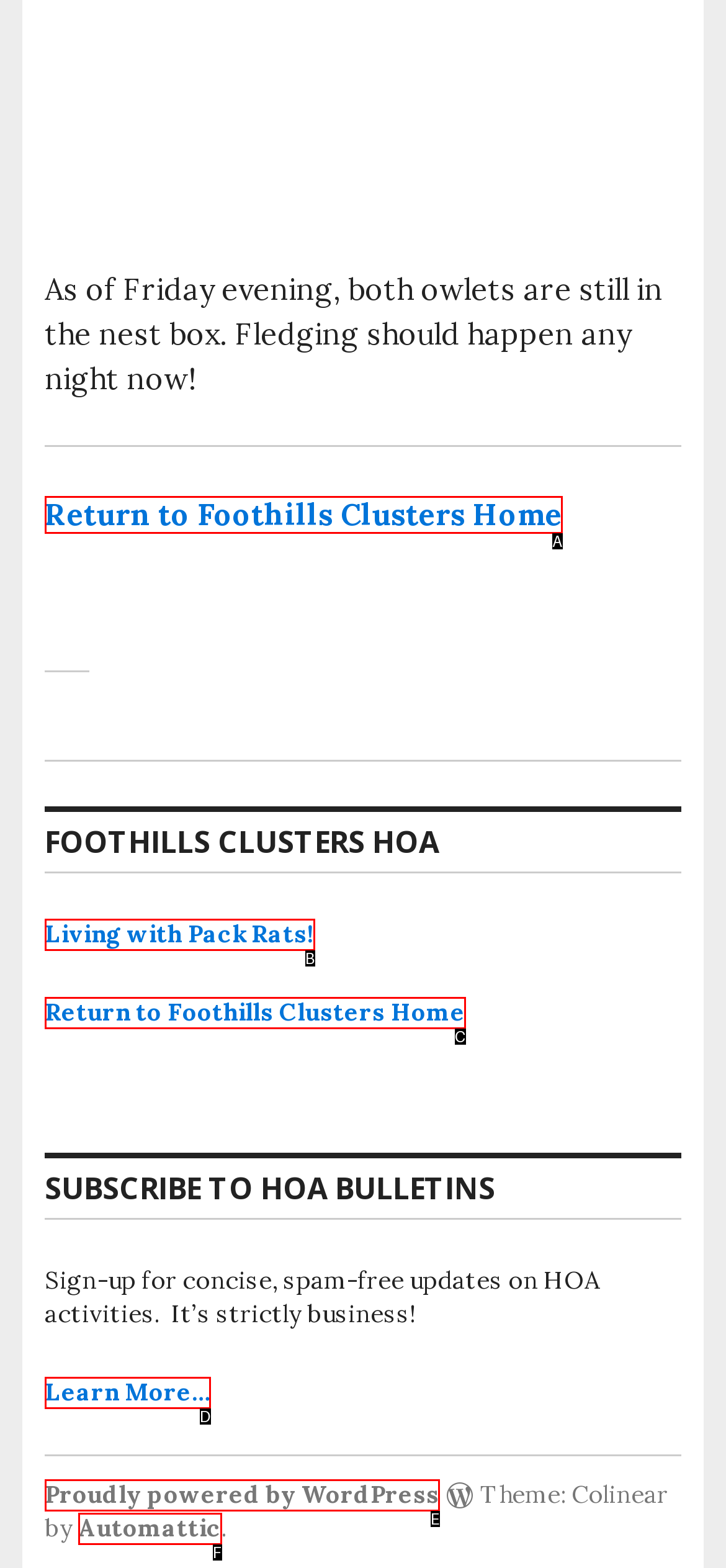Refer to the element description: Return to Foothills Clusters Home and identify the matching HTML element. State your answer with the appropriate letter.

A